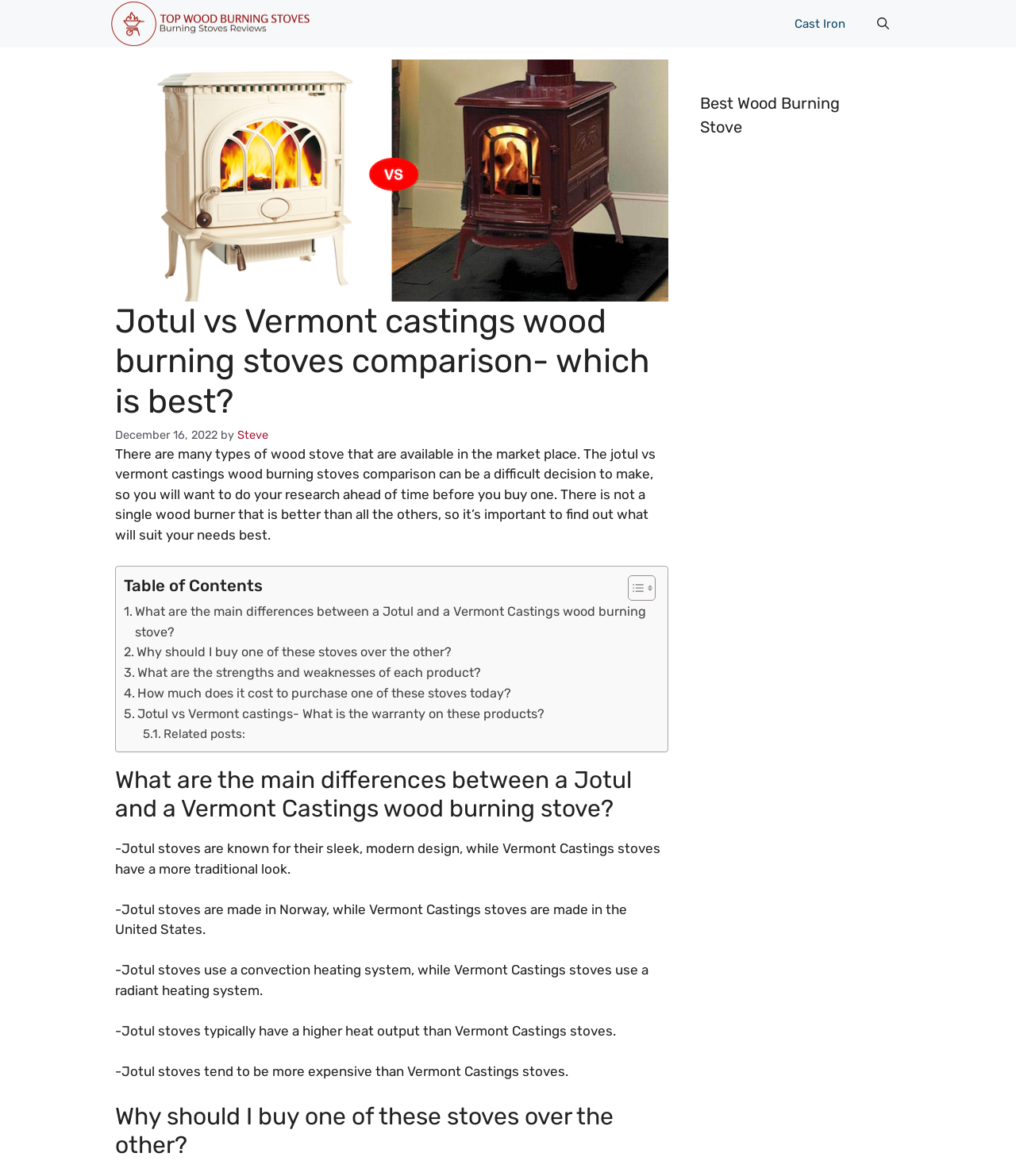Given the following UI element description: "aria-label="Open Search Bar"", find the bounding box coordinates in the webpage screenshot.

[0.848, 0.0, 0.891, 0.04]